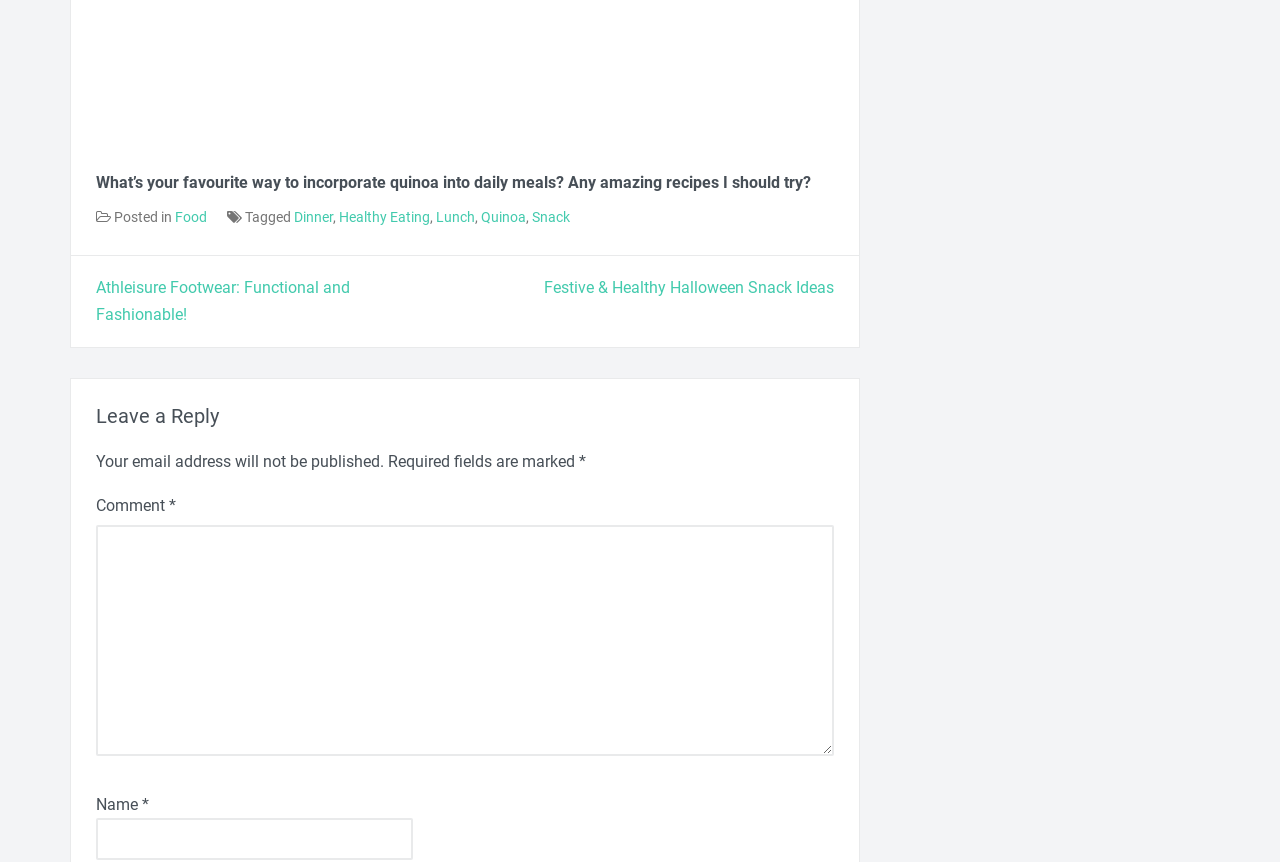What is the title of the navigation section?
Answer the question with just one word or phrase using the image.

Post navigation